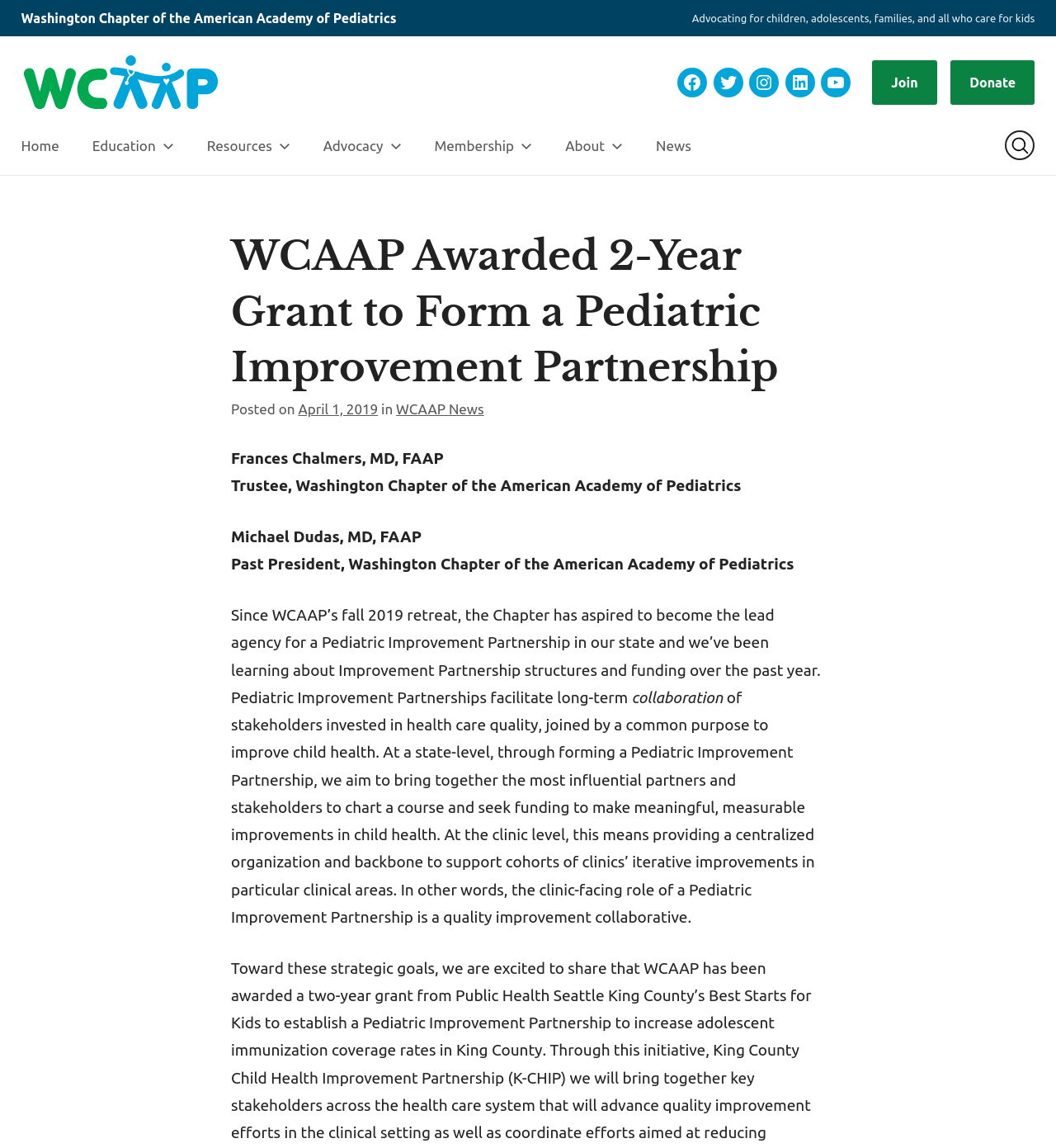Based on the image, provide a detailed response to the question:
What is the date of the news post?

The text mentions 'Posted on April 1, 2019', which indicates the date of the news post.